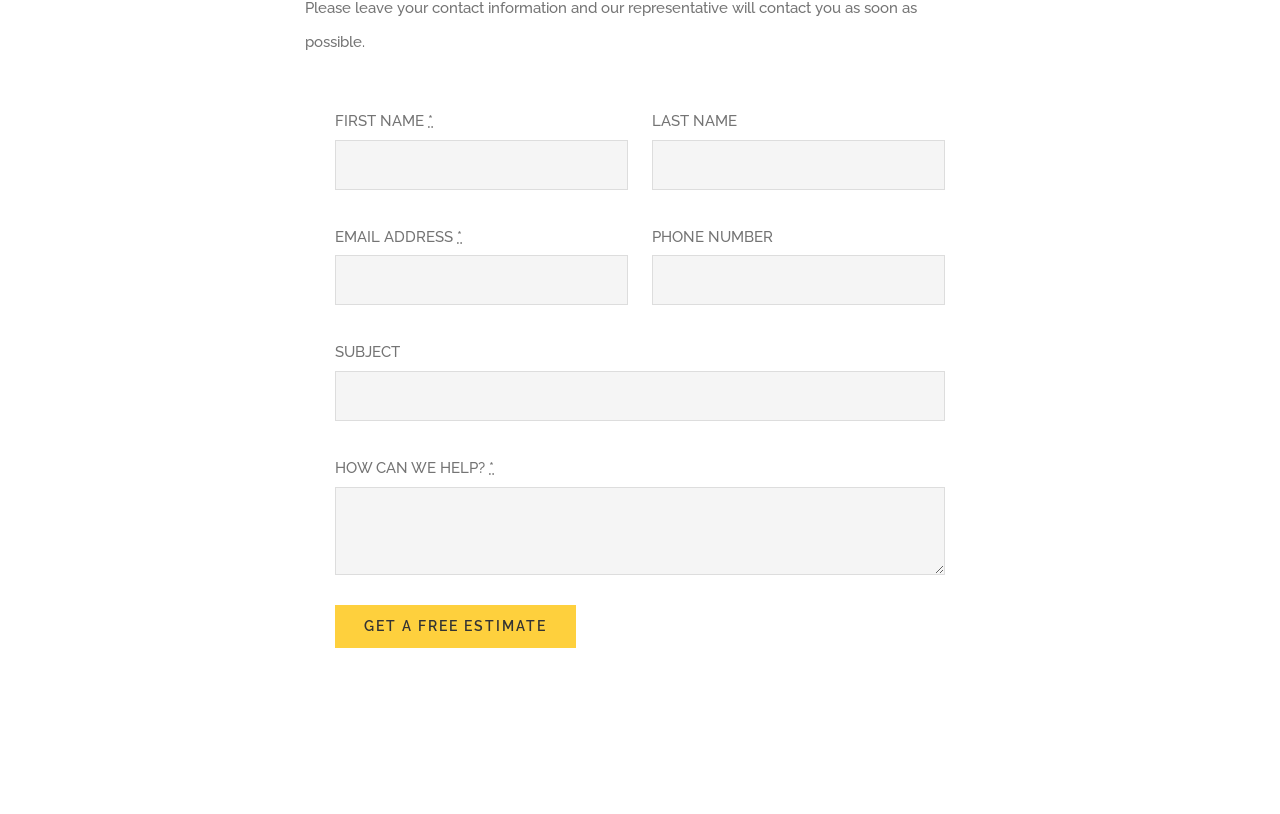Based on the element description: "Cryomedics Circon Cabot MM-4000", identify the bounding box coordinates for this UI element. The coordinates must be four float numbers between 0 and 1, listed as [left, top, right, bottom].

None